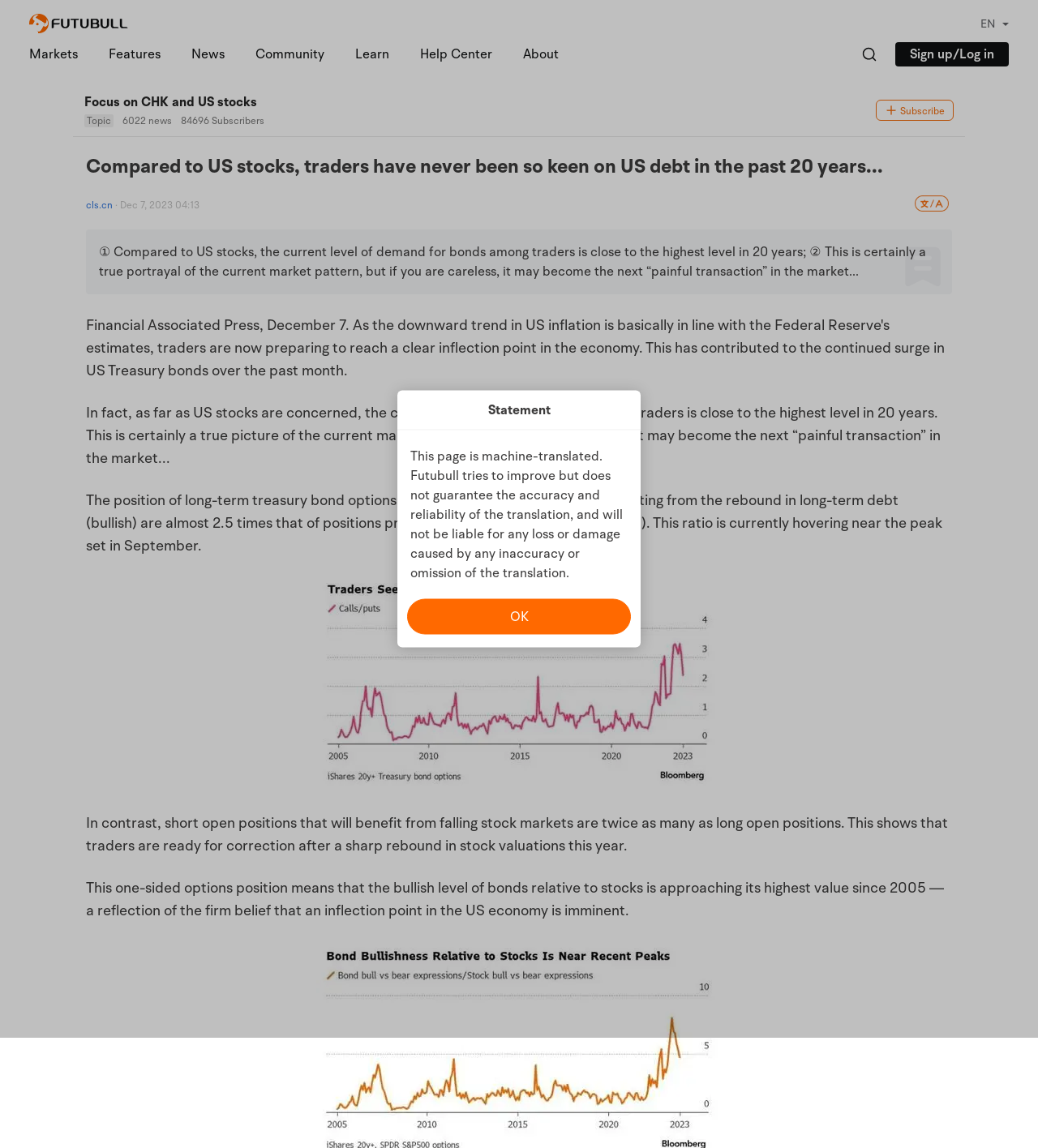Find the bounding box coordinates of the element to click in order to complete the given instruction: "Click on cls.cn."

[0.083, 0.166, 0.109, 0.191]